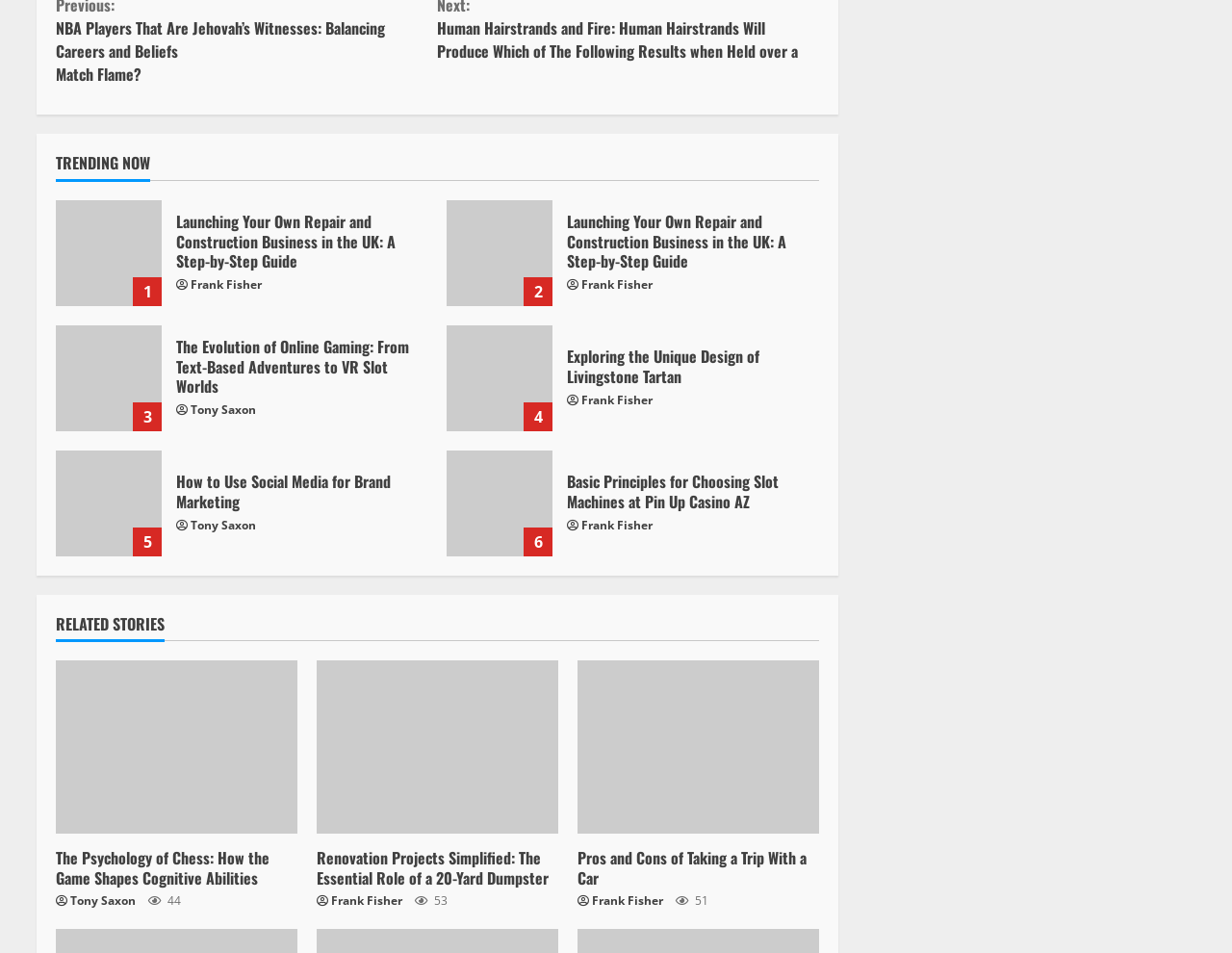Identify the bounding box for the given UI element using the description provided. Coordinates should be in the format (top-left x, top-left y, bottom-right x, bottom-right y) and must be between 0 and 1. Here is the description: Frank Fisher

[0.472, 0.29, 0.53, 0.308]